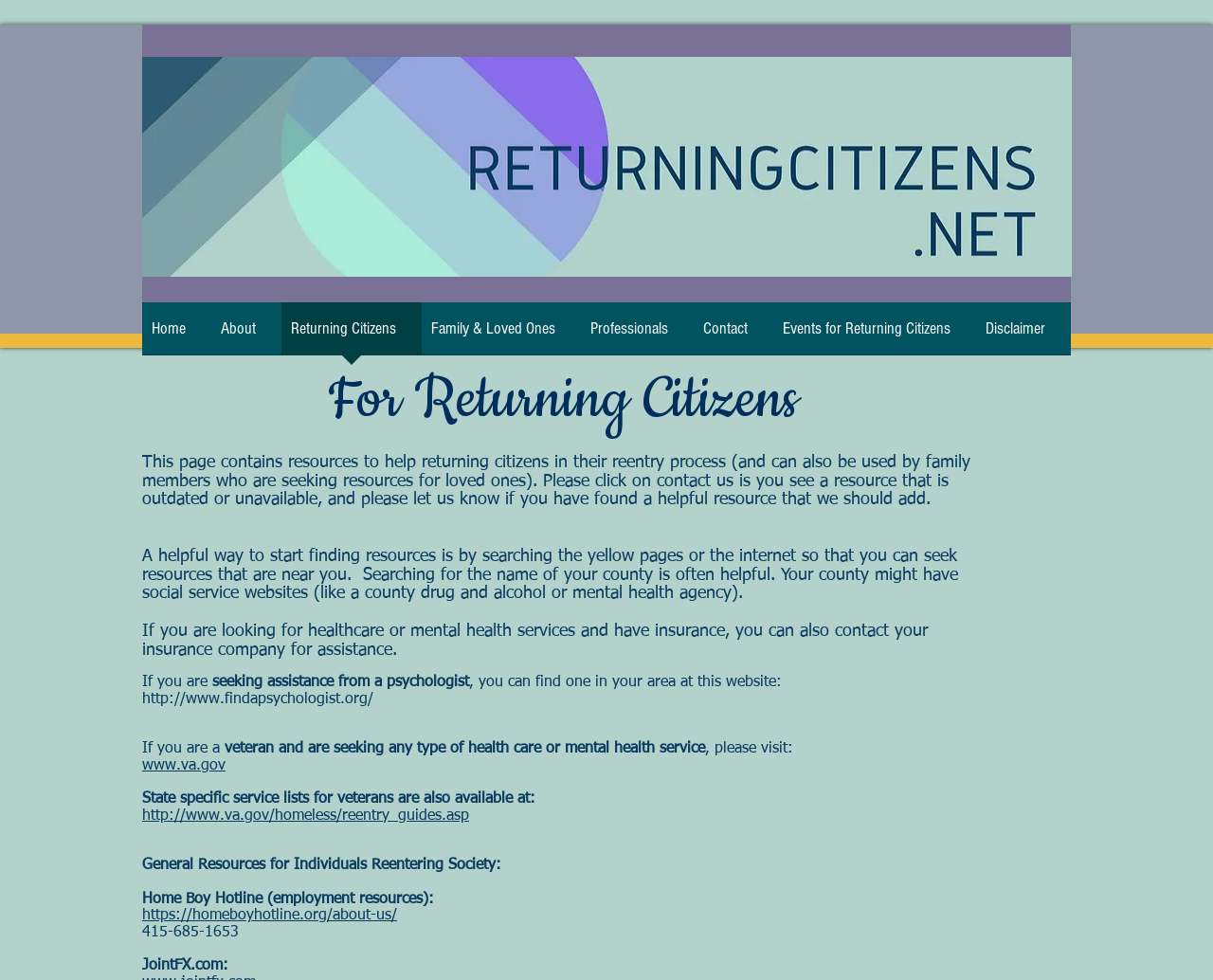How can individuals find resources near their location?
Refer to the image and provide a thorough answer to the question.

The webpage suggests that individuals can search online or use the yellow pages to find resources near their location. It also recommends searching for the name of their county, which may have social service websites that can provide assistance.